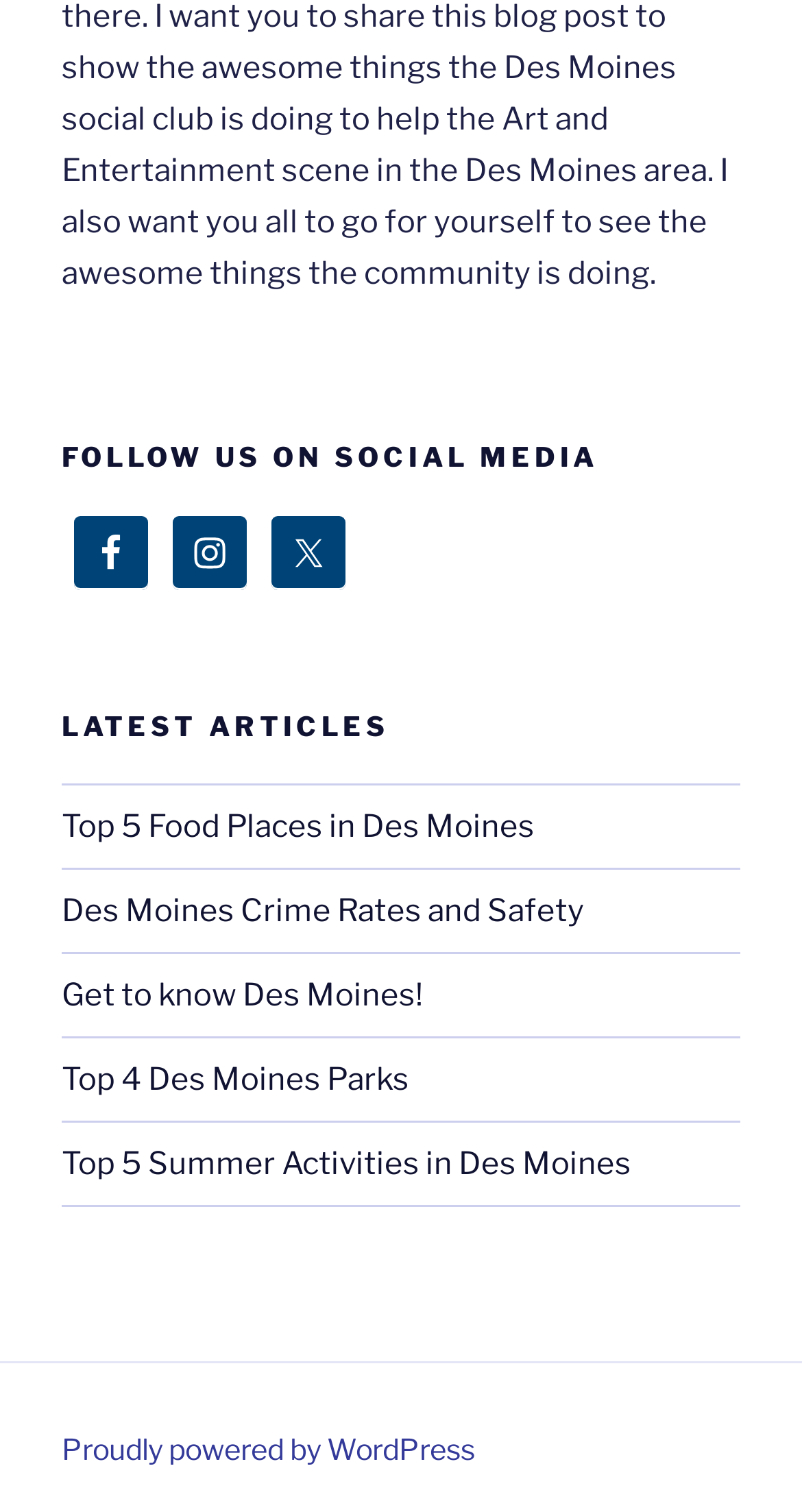Please find the bounding box coordinates of the element that needs to be clicked to perform the following instruction: "Visit the WordPress page". The bounding box coordinates should be four float numbers between 0 and 1, represented as [left, top, right, bottom].

[0.077, 0.946, 0.592, 0.97]